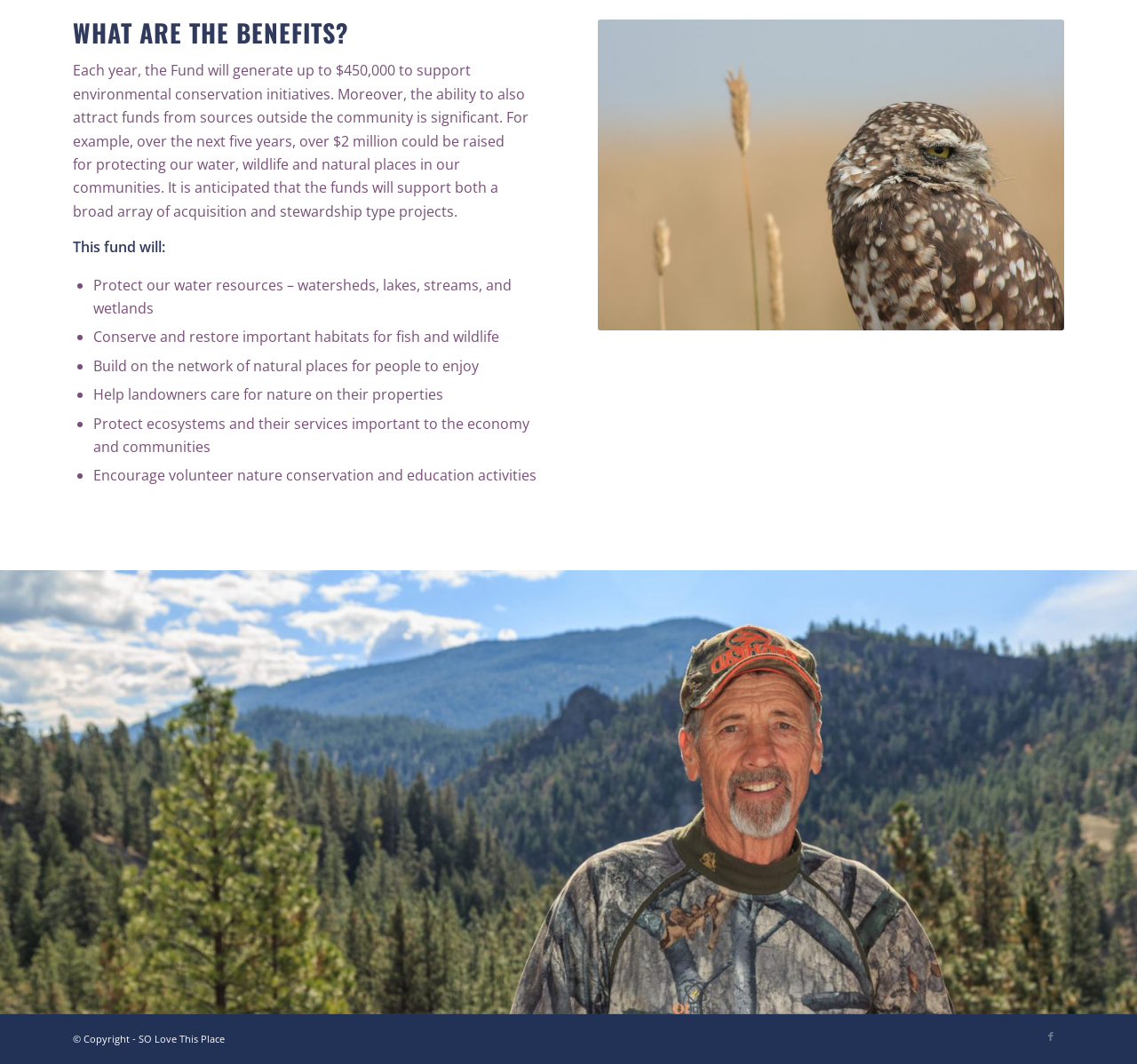Bounding box coordinates are specified in the format (top-left x, top-left y, bottom-right x, bottom-right y). All values are floating point numbers bounded between 0 and 1. Please provide the bounding box coordinate of the region this sentence describes: Facebook

[0.912, 0.961, 0.936, 0.987]